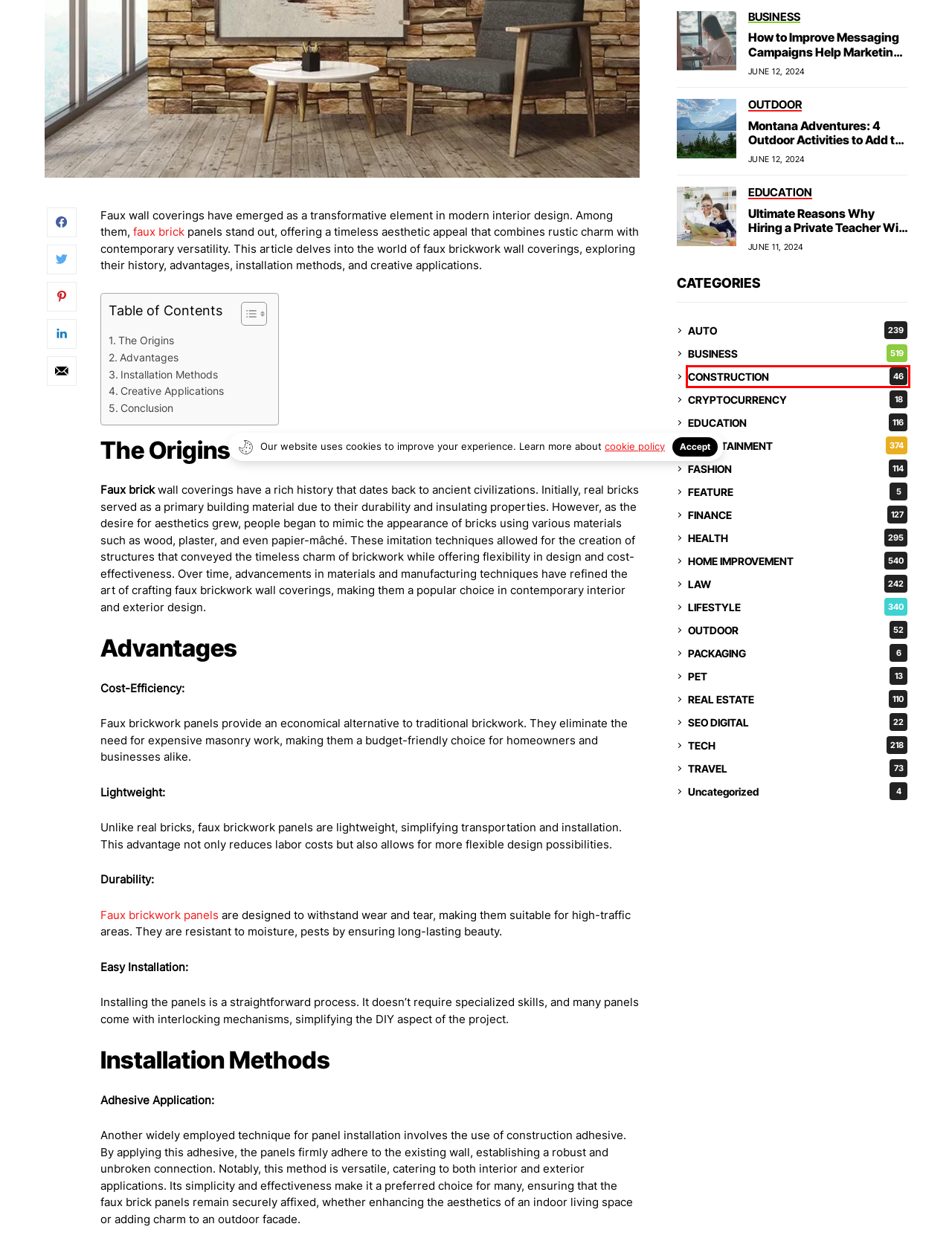A screenshot of a webpage is provided, featuring a red bounding box around a specific UI element. Identify the webpage description that most accurately reflects the new webpage after interacting with the selected element. Here are the candidates:
A. PET - DebraBernier
B. CONSTRUCTION - DebraBernier
C. Montana Adventures: 4 Outdoor Activities to Add to Your List - DebraBernier
D. HEALTH - DebraBernier
E. ENTERTAINMENT - DebraBernier
F. FASHION - DebraBernier
G. TRAVEL - DebraBernier
H. Ultimate Reasons Why Hiring a Private Teacher Will Benefit Your Child's Education - DebraBernier

B